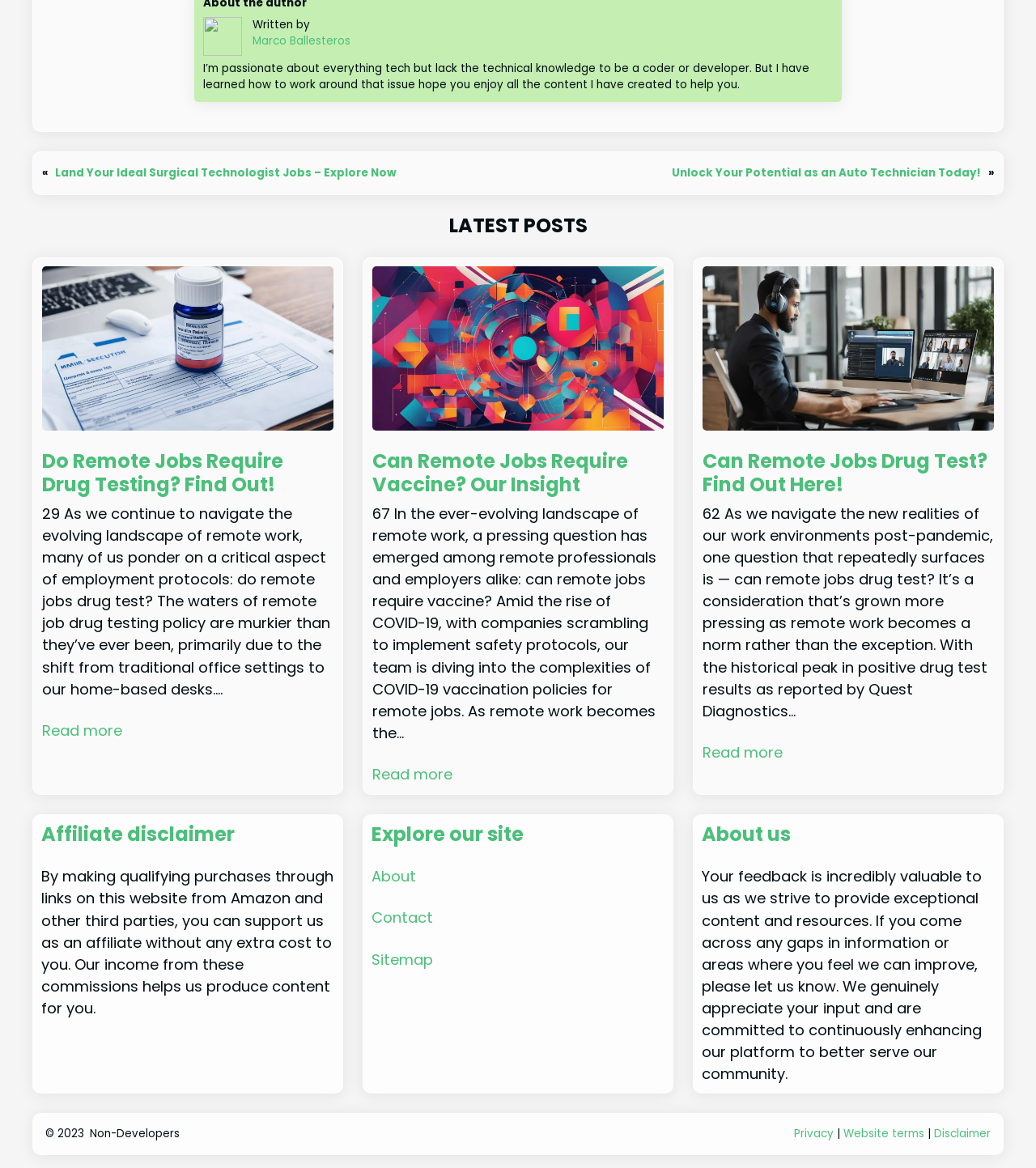Find the bounding box coordinates of the element to click in order to complete this instruction: "Visit the about page". The bounding box coordinates must be four float numbers between 0 and 1, denoted as [left, top, right, bottom].

[0.358, 0.742, 0.401, 0.759]